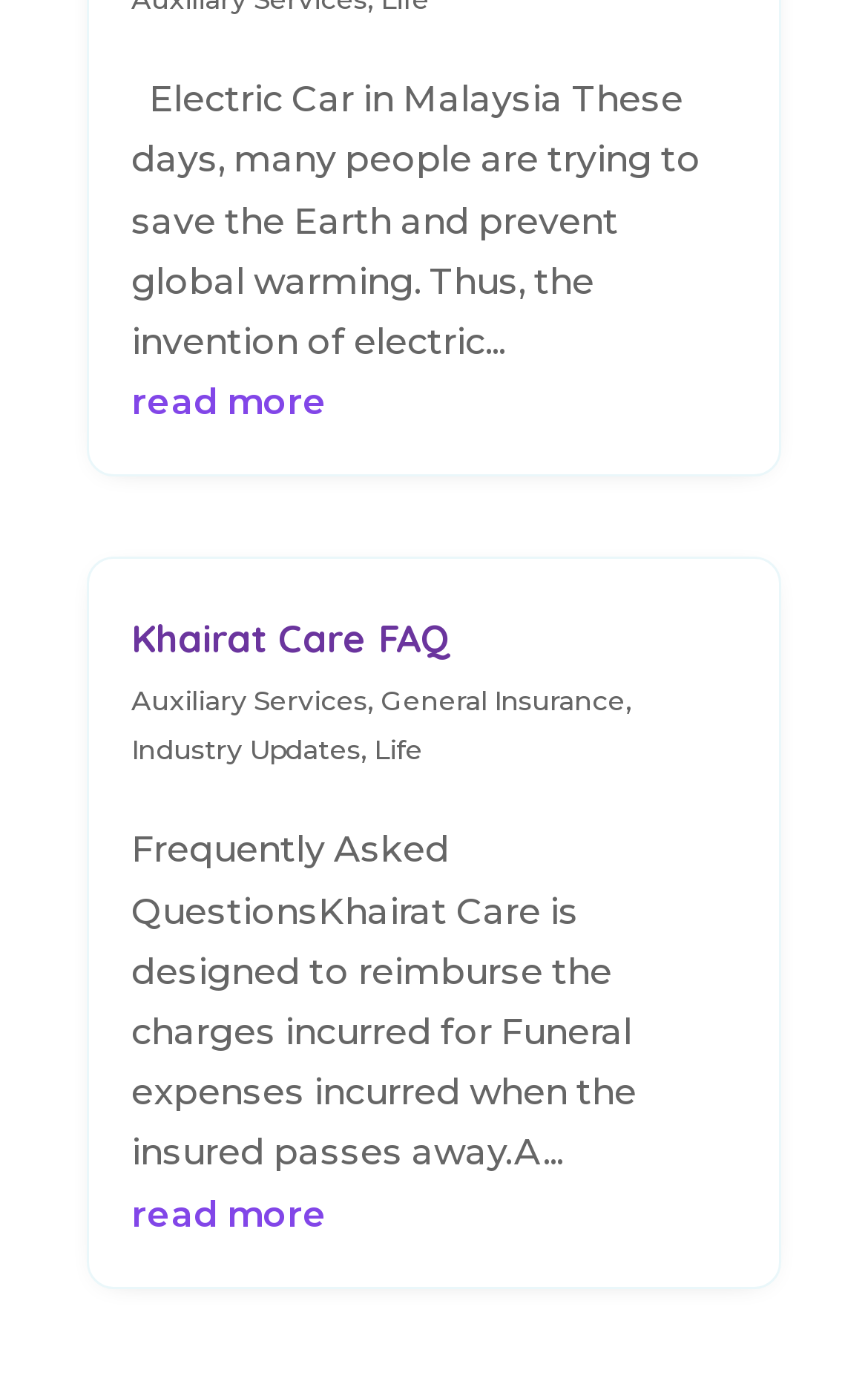What is the topic of the article?
We need a detailed and meticulous answer to the question.

The topic of the article can be determined by reading the StaticText element with ID 490, which contains the text 'Electric Car in Malaysia These days, many people are trying to save the Earth and prevent global warming. Thus, the invention of electric...'. This text is likely to be the introduction or title of the article, indicating that the topic is about electric cars in Malaysia.